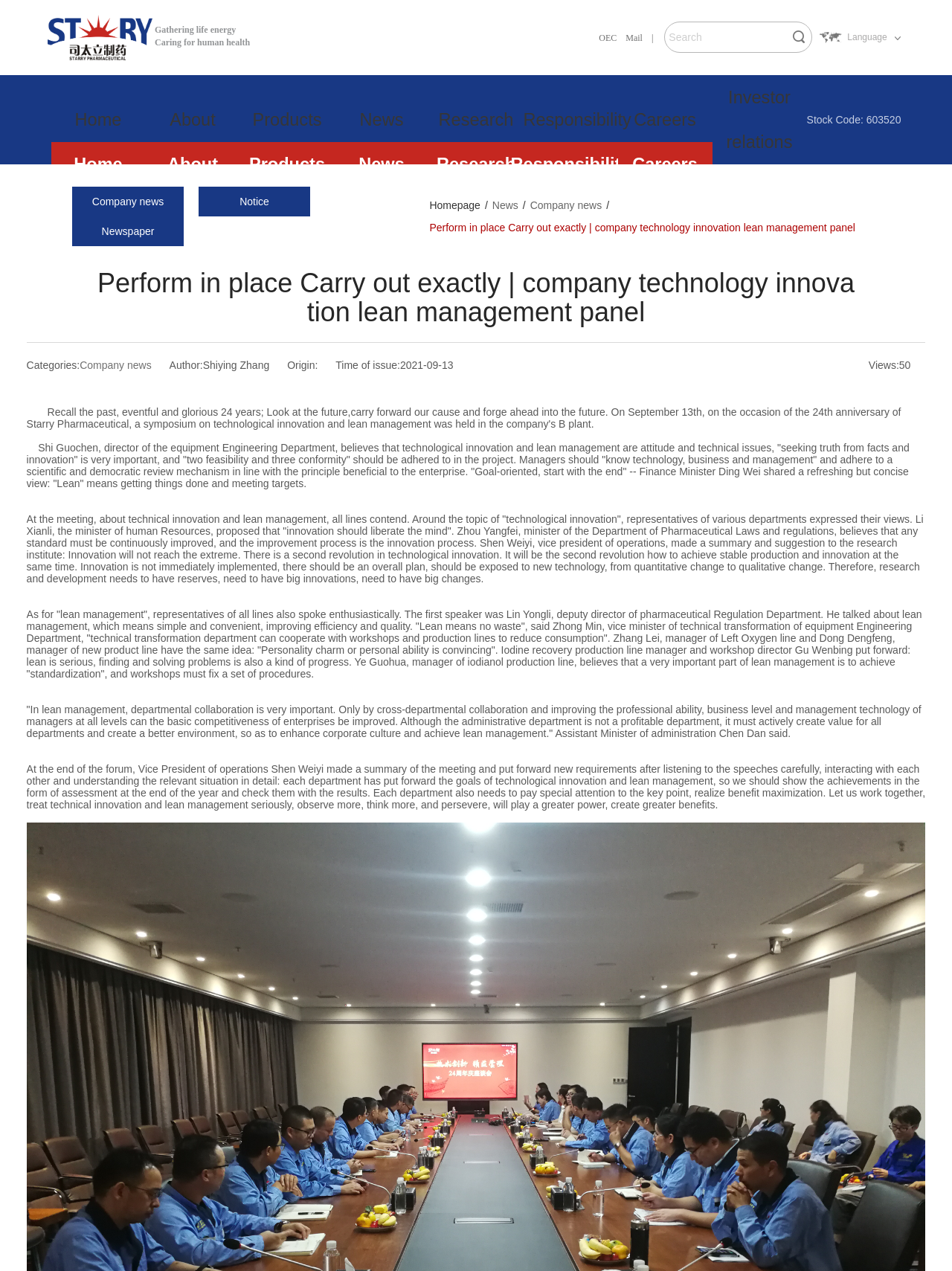Please determine the primary heading and provide its text.

Perform in place Carry out exactly | company technology innovation lean management panel